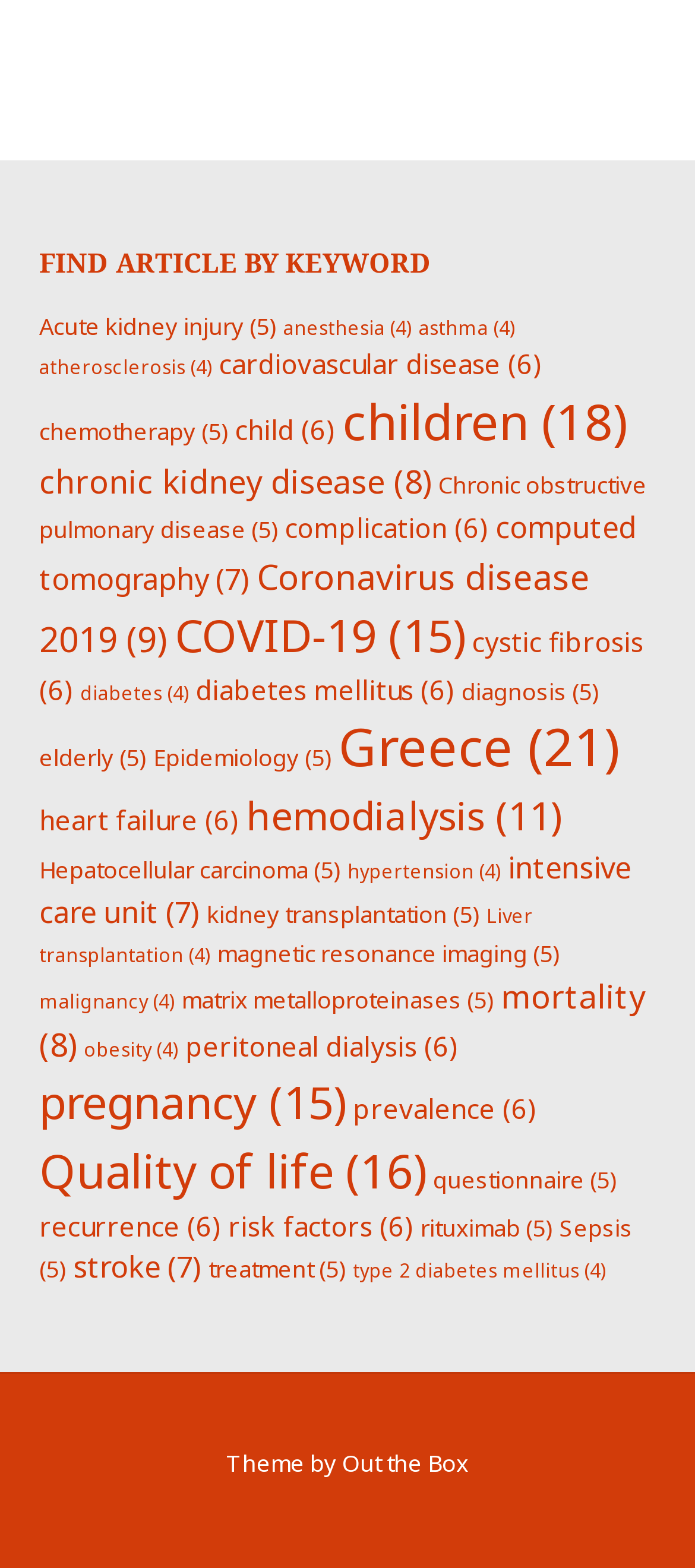What is the purpose of the navigation section?
Analyze the image and provide a thorough answer to the question.

The navigation section, labeled 'Find Article by Keyword', allows users to search for articles by entering keywords, and provides a list of related topics with the number of items associated with each.